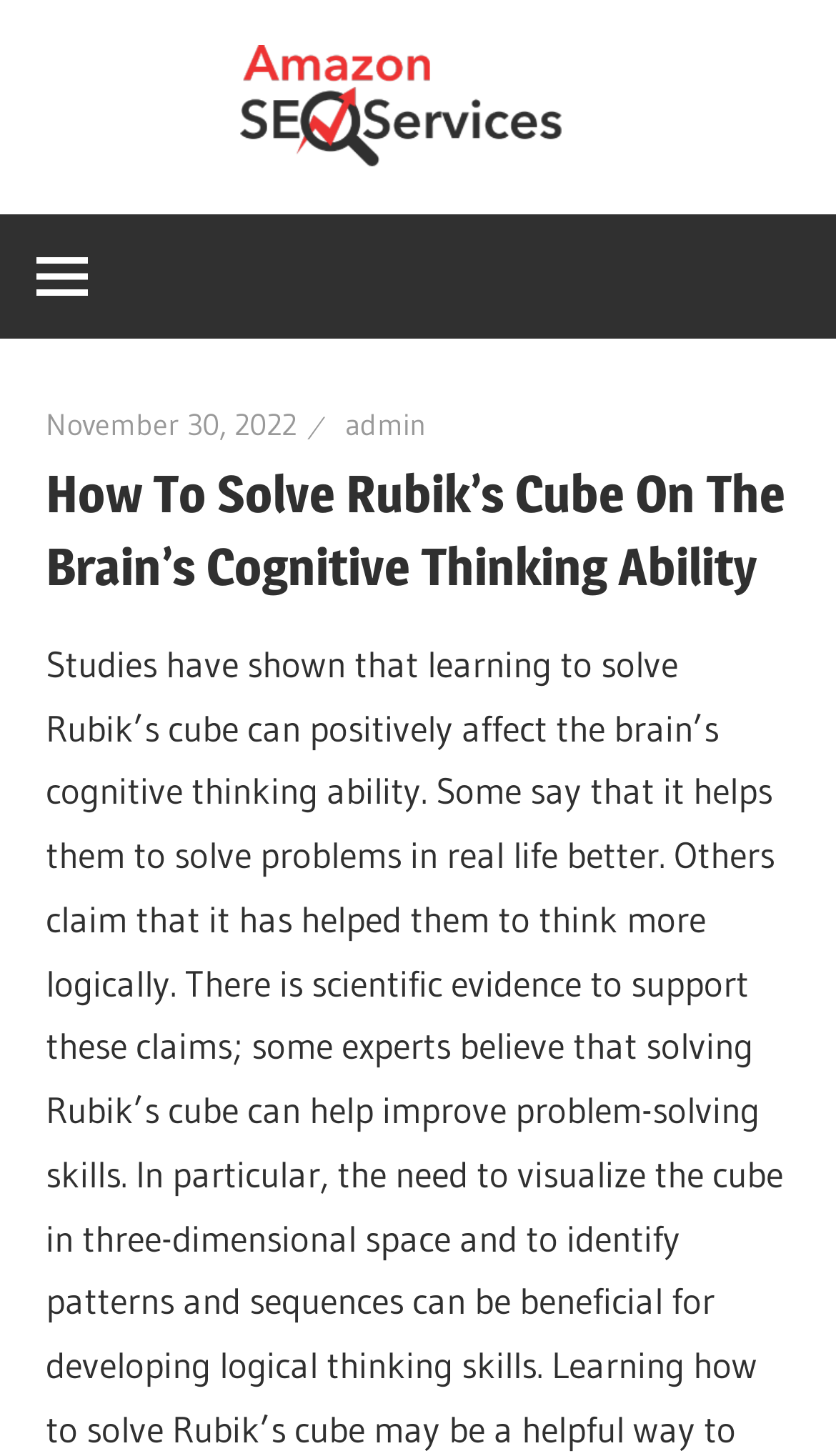What is the logo of the website?
Based on the screenshot, answer the question with a single word or phrase.

Amazon Latest Updates & Blogs